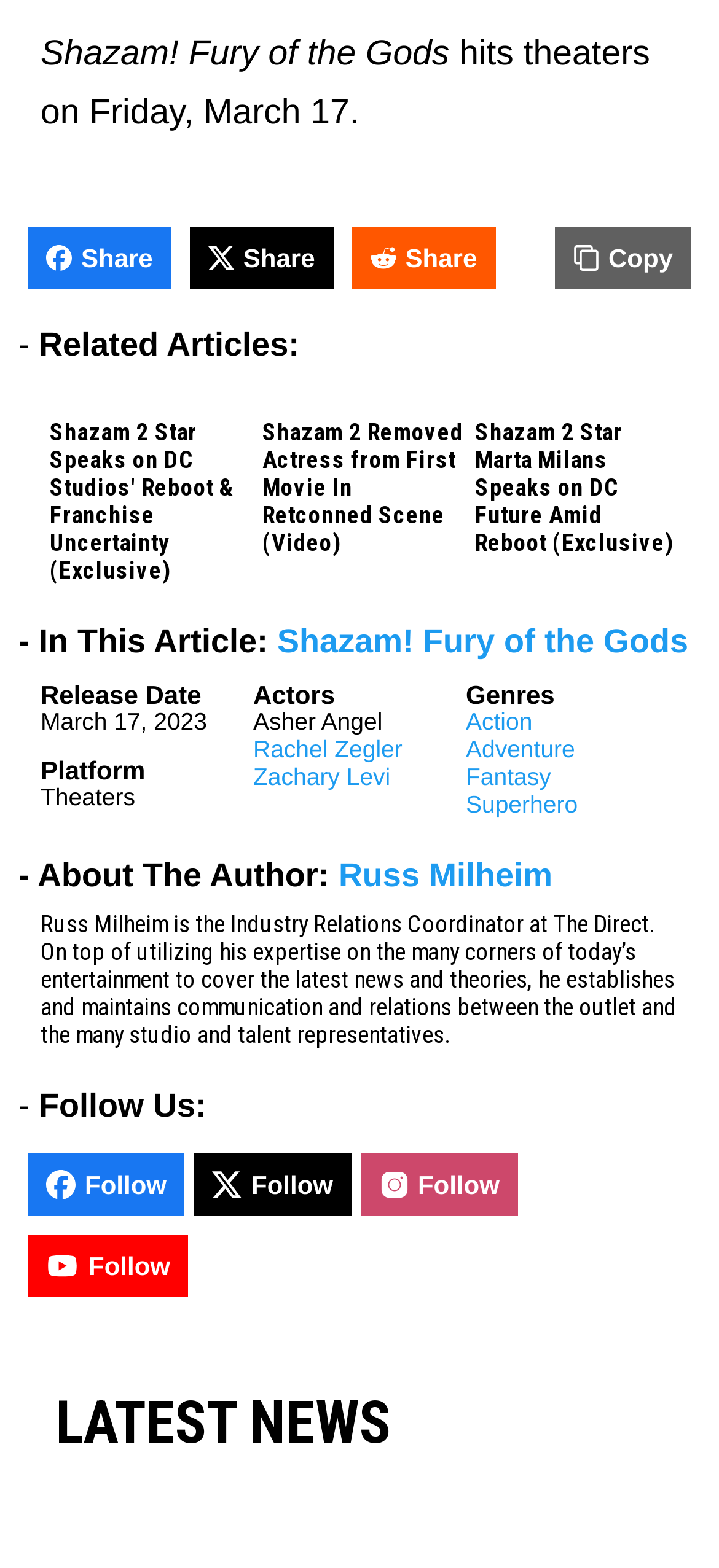Based on the element description Action, identify the bounding box of the UI element in the given webpage screenshot. The coordinates should be in the format (top-left x, top-left y, bottom-right x, bottom-right y) and must be between 0 and 1.

[0.648, 0.451, 0.741, 0.469]